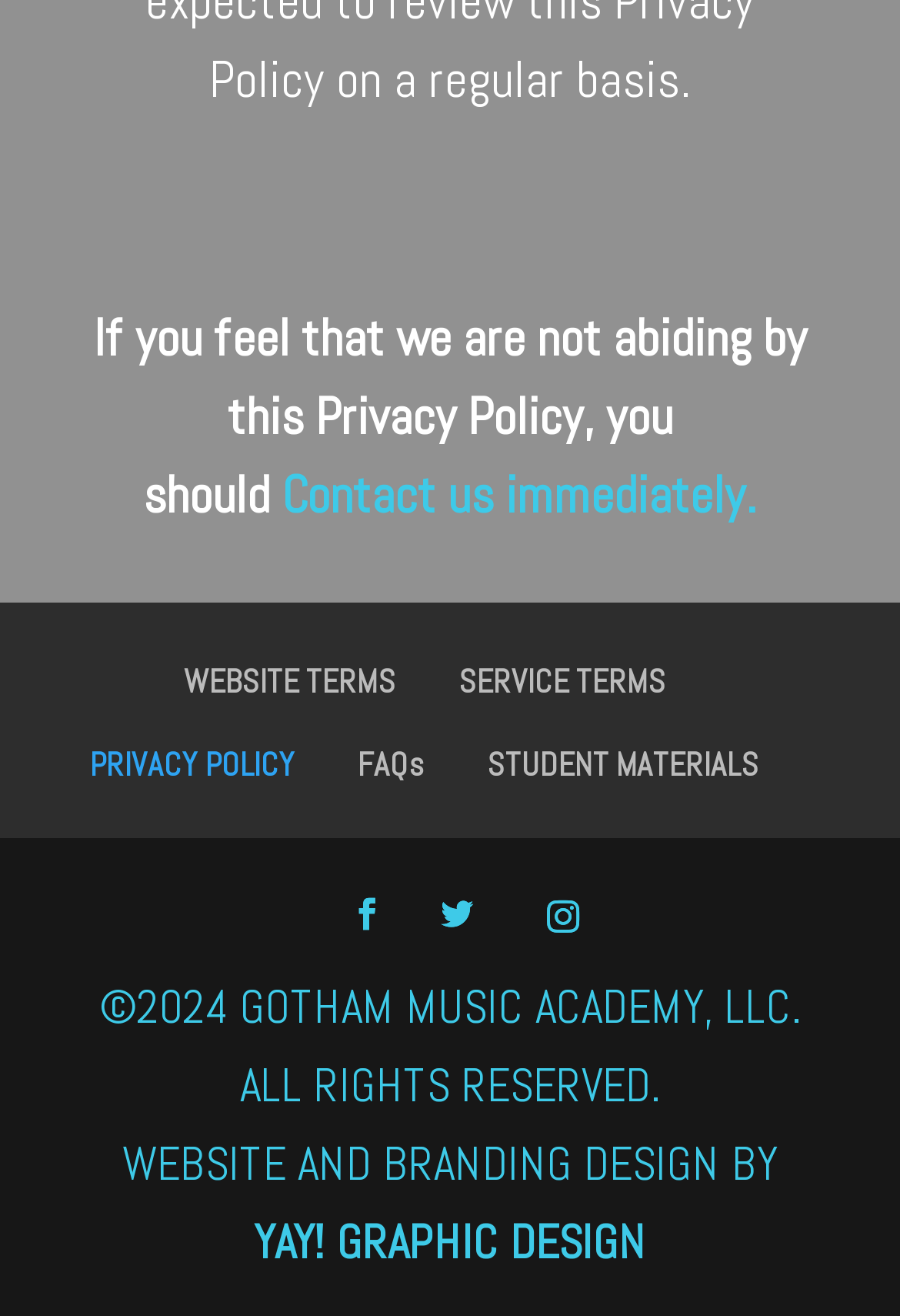Specify the bounding box coordinates for the region that must be clicked to perform the given instruction: "Read privacy policy".

[0.1, 0.565, 0.328, 0.596]